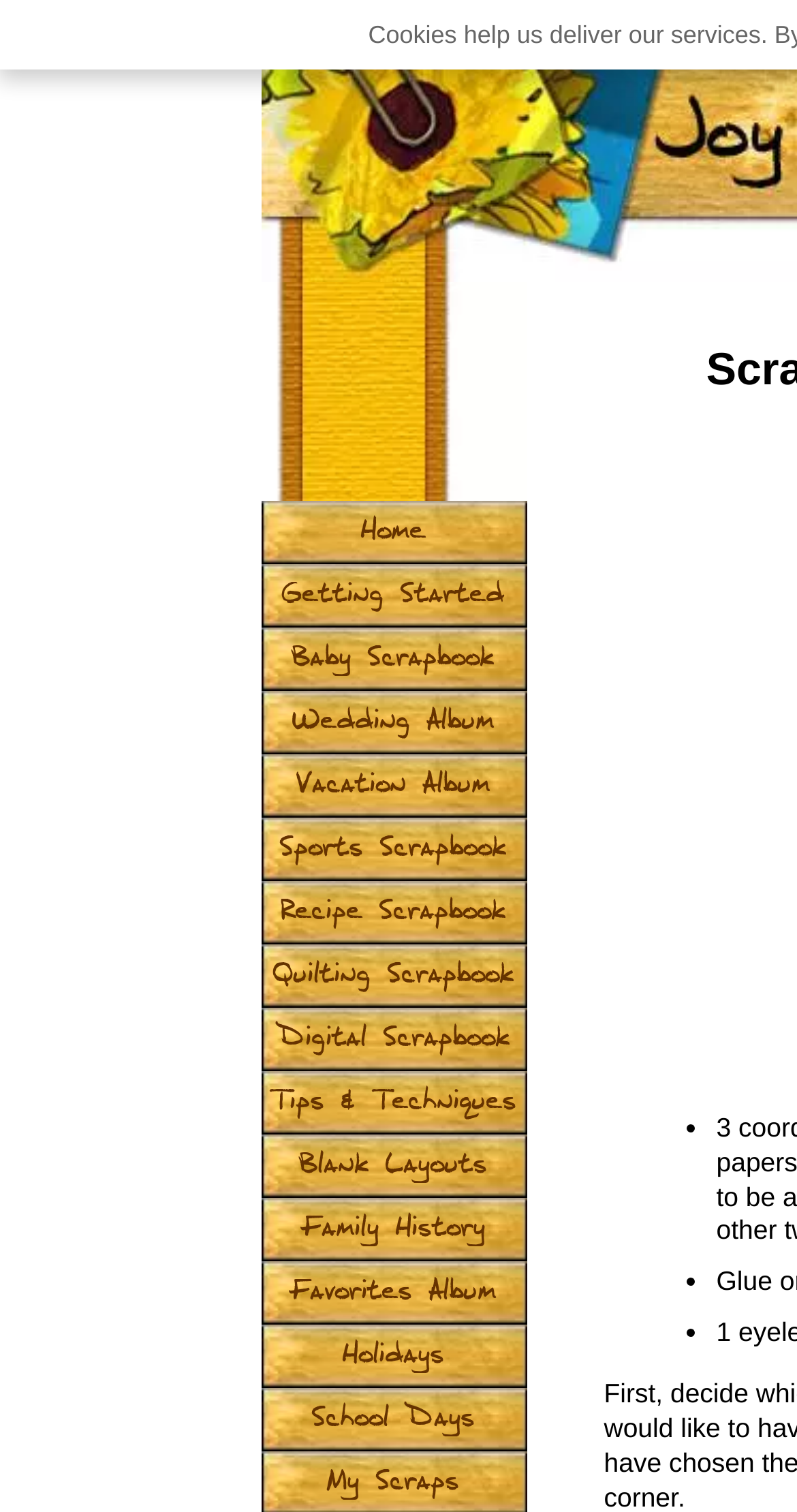How many list markers are there on the webpage?
Answer the question with a single word or phrase, referring to the image.

3